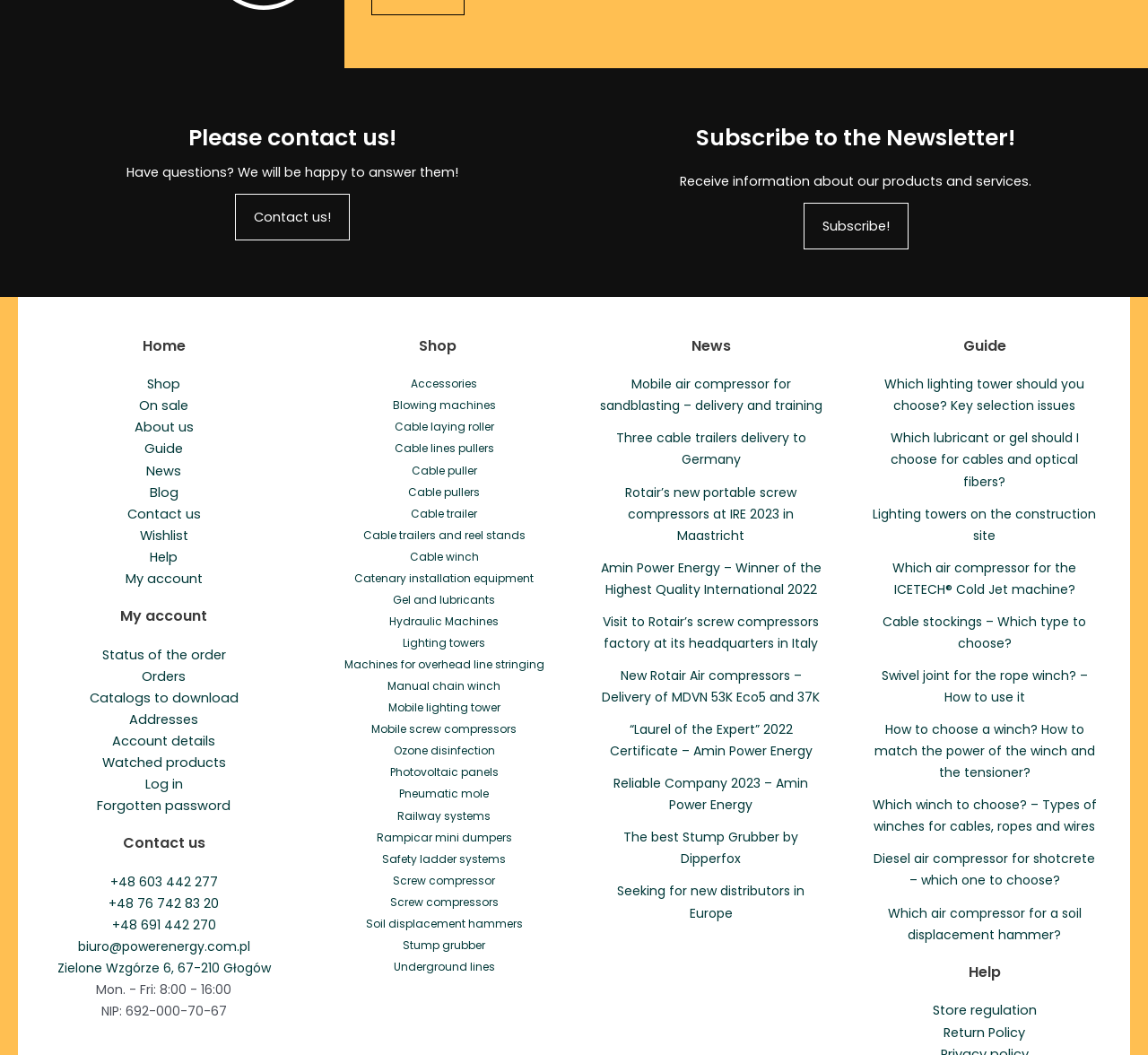Indicate the bounding box coordinates of the clickable region to achieve the following instruction: "Read the news about Mobile air compressor for sandblasting."

[0.522, 0.356, 0.716, 0.393]